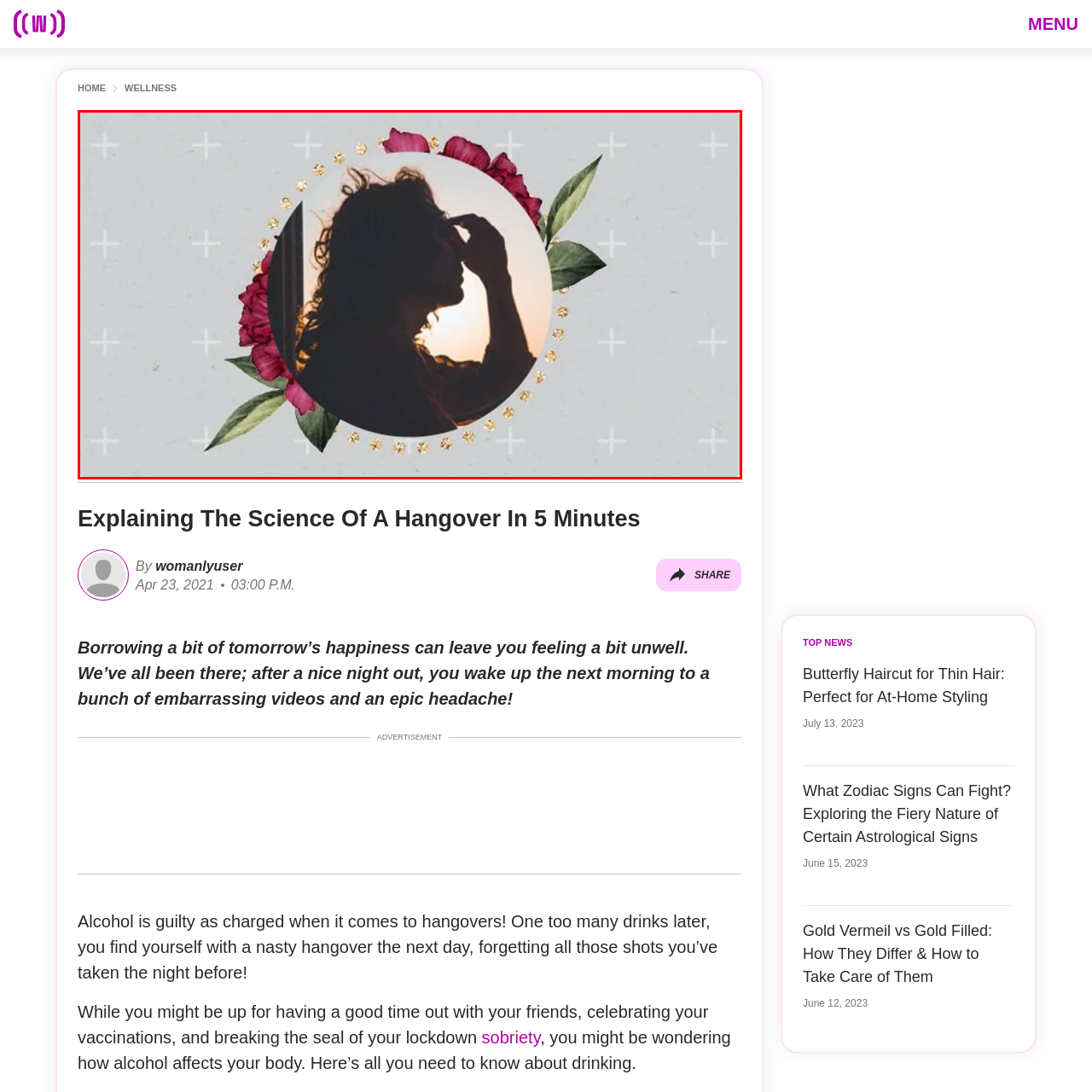Inspect the image surrounded by the red outline and respond to the question with a brief word or phrase:
What type of flowers are featured in the border?

Roses